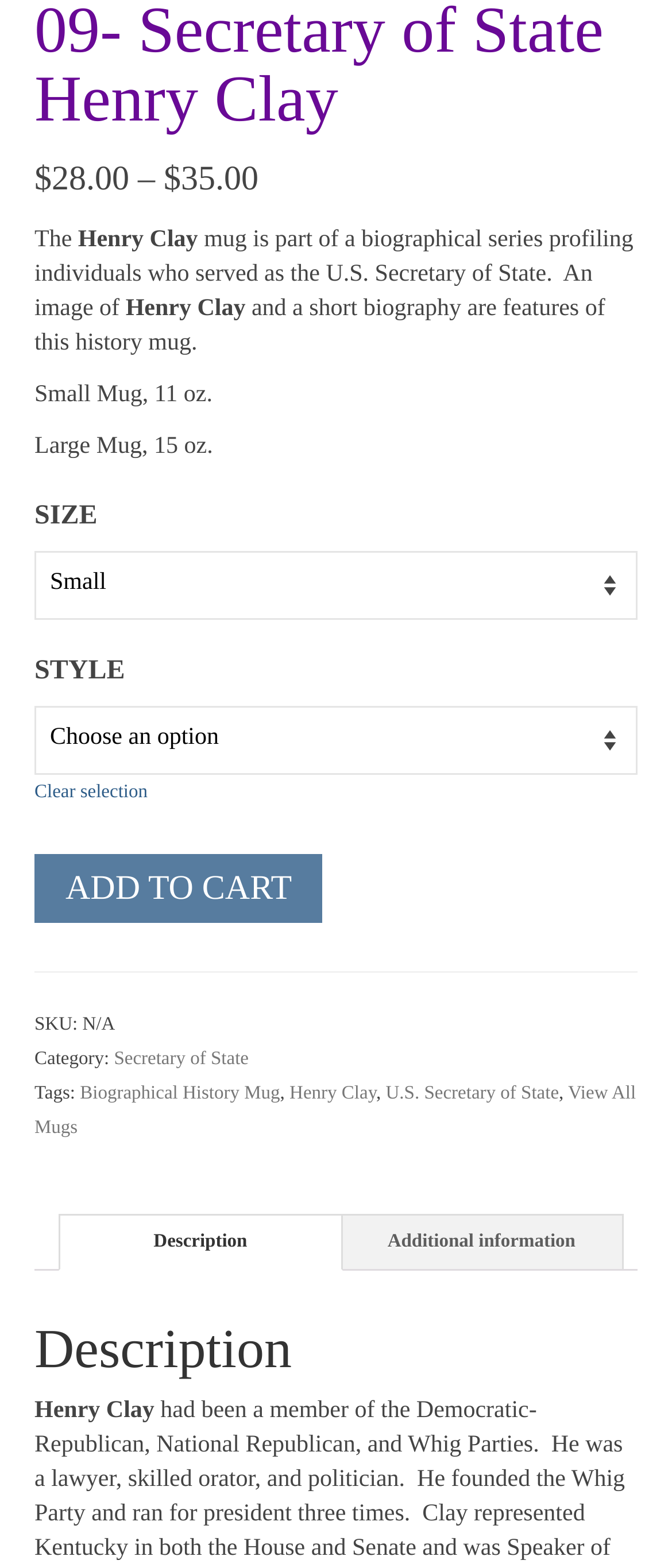Please indicate the bounding box coordinates of the element's region to be clicked to achieve the instruction: "View all mugs". Provide the coordinates as four float numbers between 0 and 1, i.e., [left, top, right, bottom].

[0.051, 0.69, 0.946, 0.725]